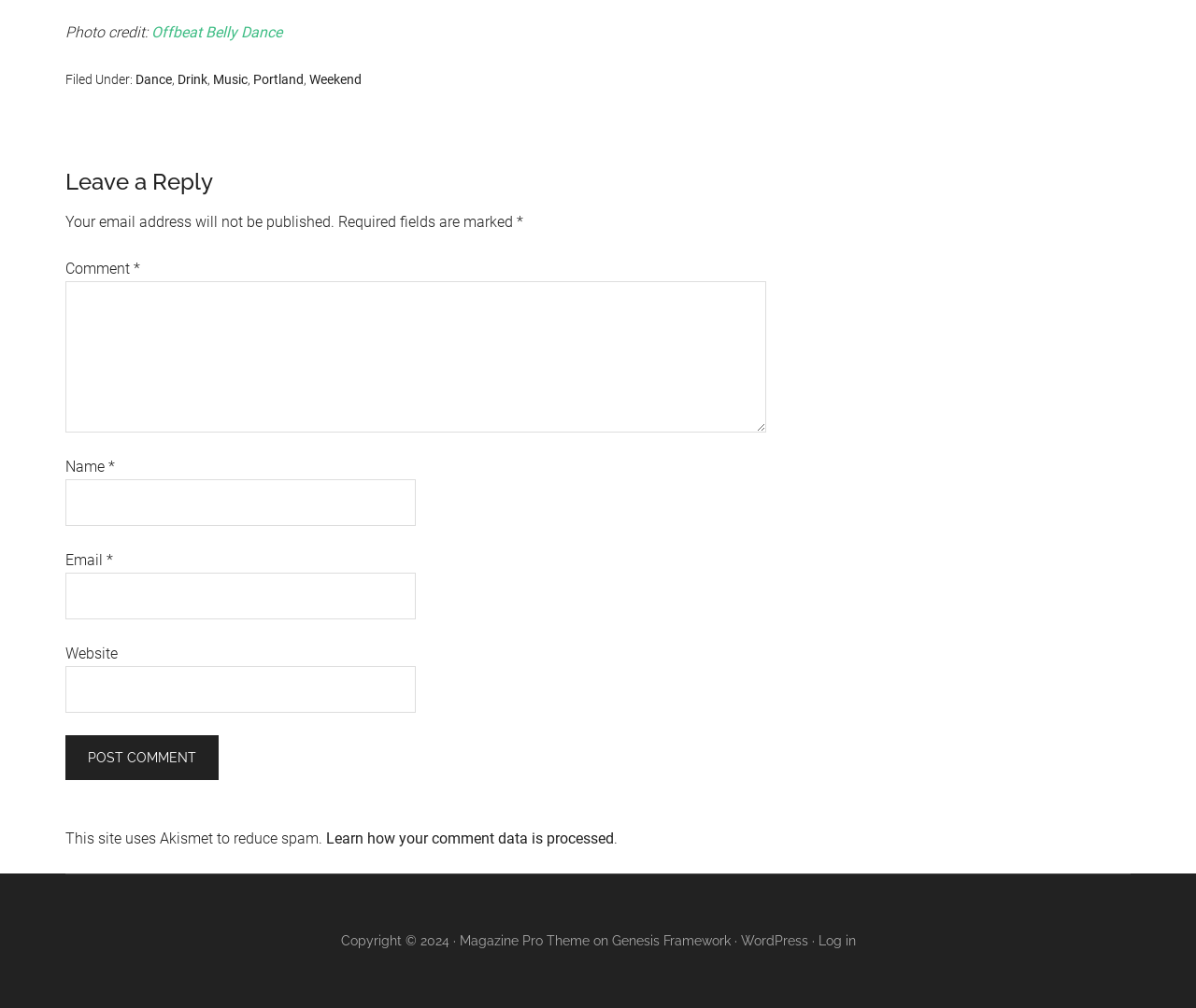Please identify the bounding box coordinates of the clickable area that will allow you to execute the instruction: "Click on the 'Offbeat Belly Dance' link".

[0.127, 0.023, 0.236, 0.041]